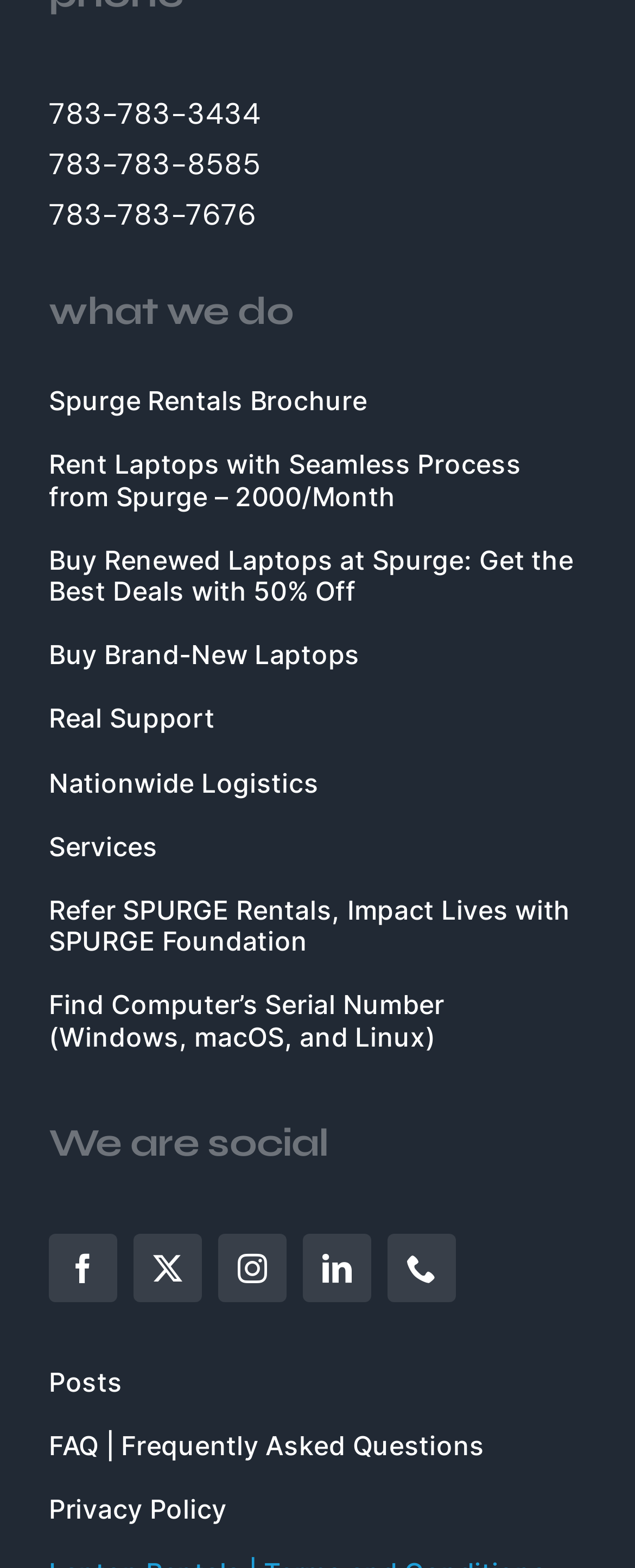Locate the bounding box coordinates of the element you need to click to accomplish the task described by this instruction: "Learn about 'Real Support'".

[0.077, 0.449, 0.923, 0.469]